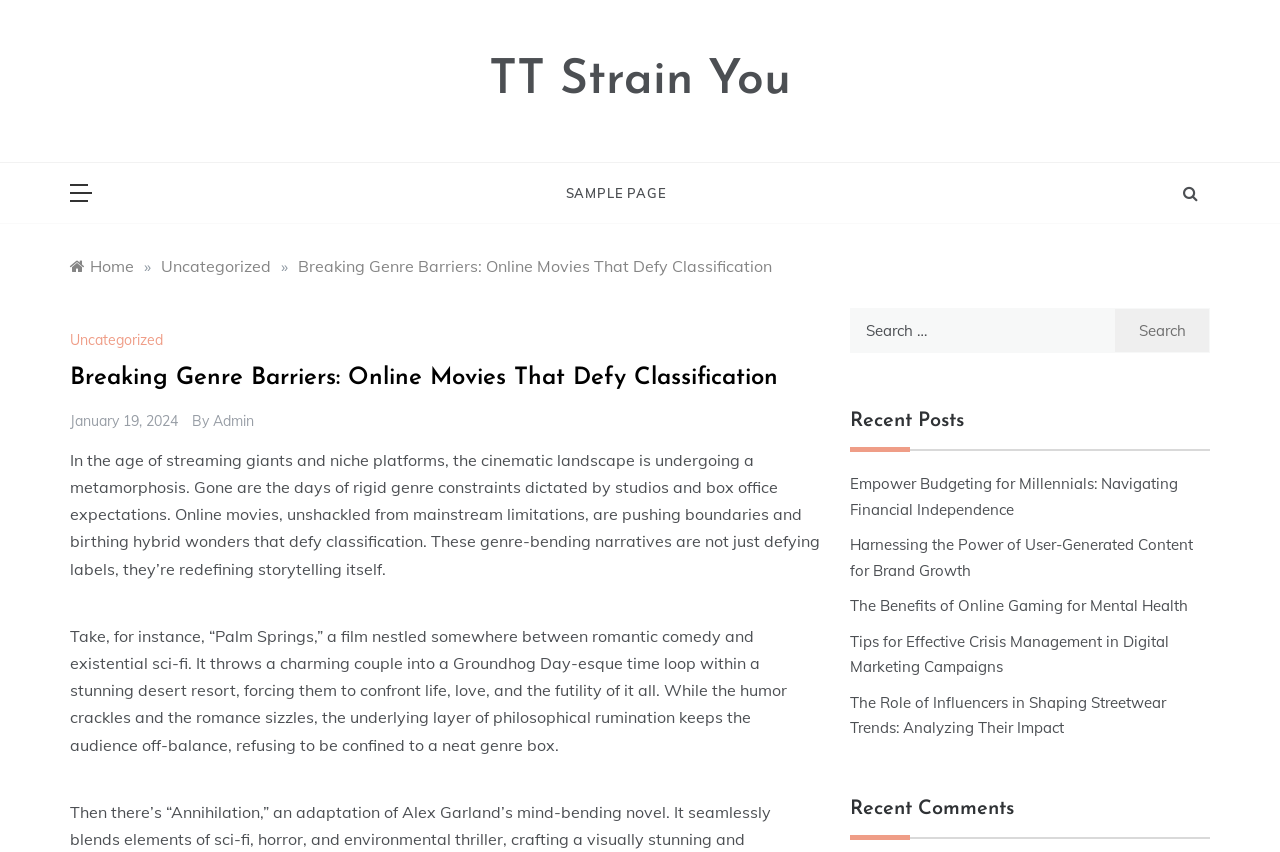Please provide the main heading of the webpage content.

TT Strain You